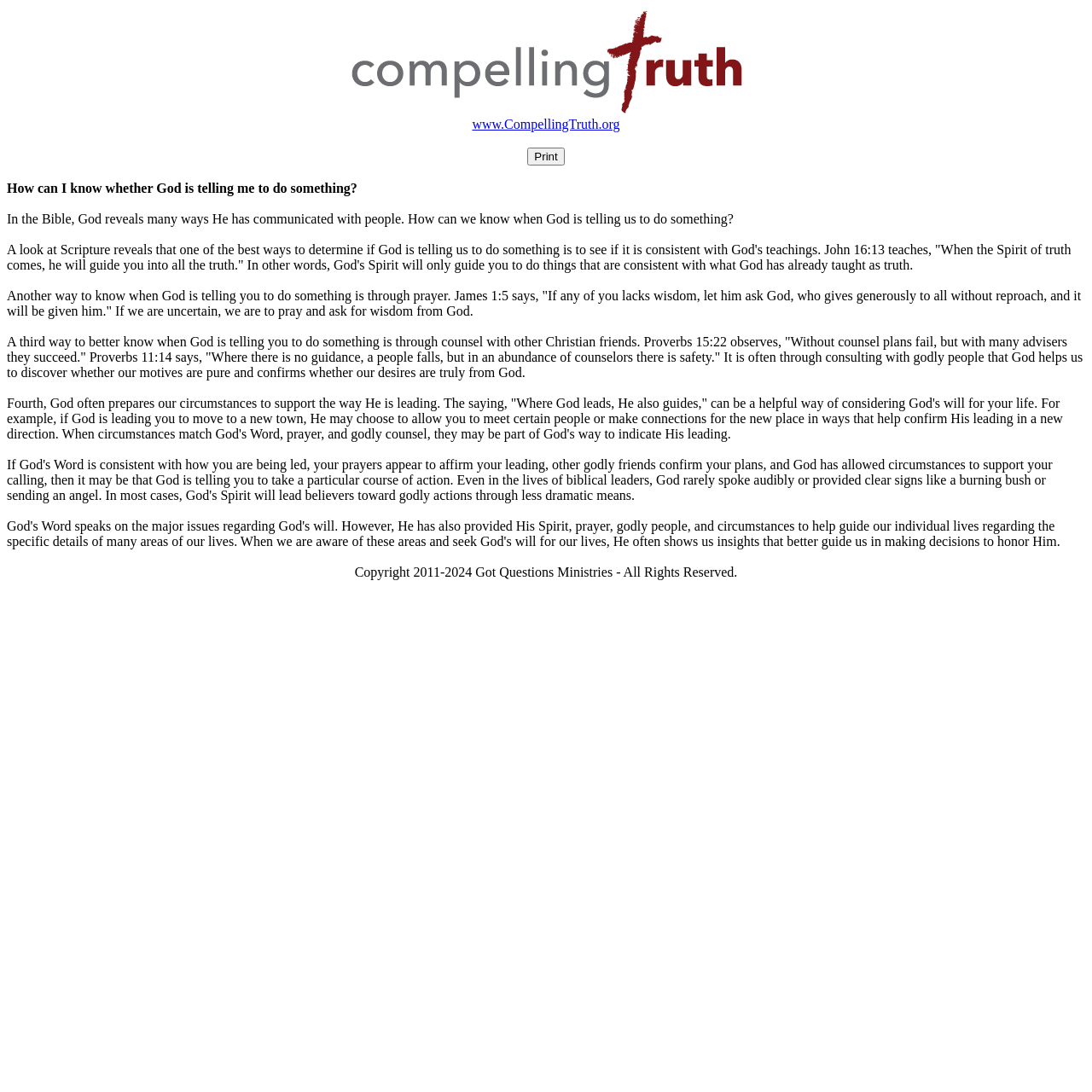What is the role of prayer in knowing God's will?
Please provide an in-depth and detailed response to the question.

The webpage mentions that another way to know when God is telling us to do something is through prayer, as stated in James 1:5, which says 'If any of you lacks wisdom, let him ask God, who gives generously to all without reproach, and it will be given him.' This implies that we should pray and ask for wisdom from God when we are uncertain about His will.